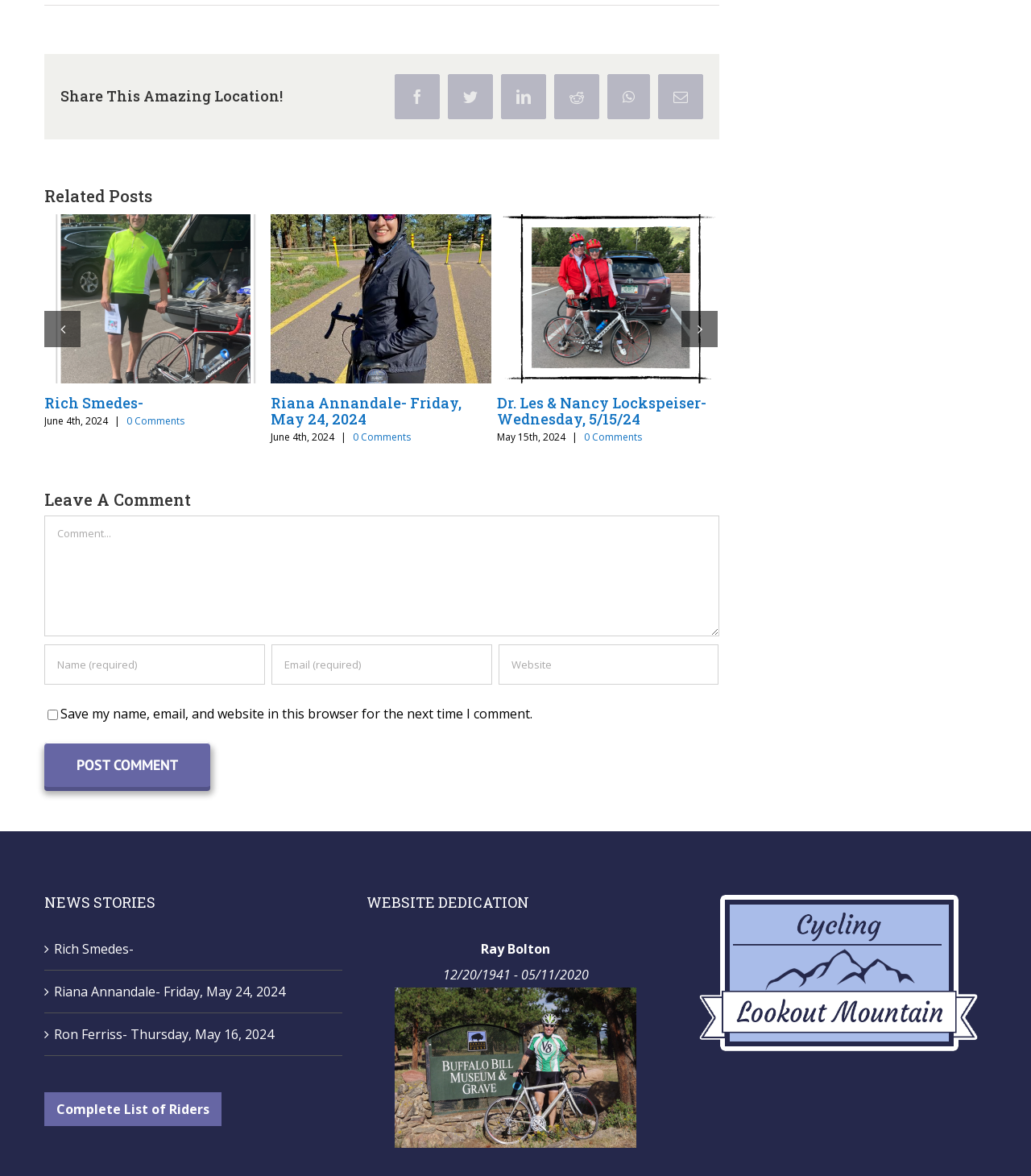Provide a one-word or short-phrase response to the question:
What is the purpose of the checkbox in the 'Leave A Comment' section?

Save comment information